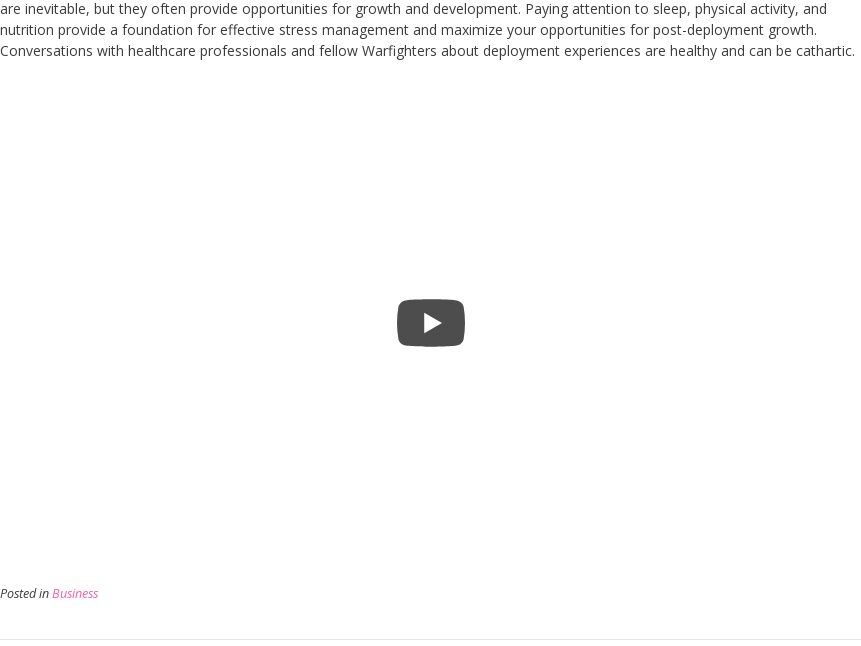What is the primary purpose of the content?
Answer the question with detailed information derived from the image.

The image depicts a YouTube video player, suggesting that the content is intended to provide valuable information or insights to the viewers, likely related to wellness and professional development.